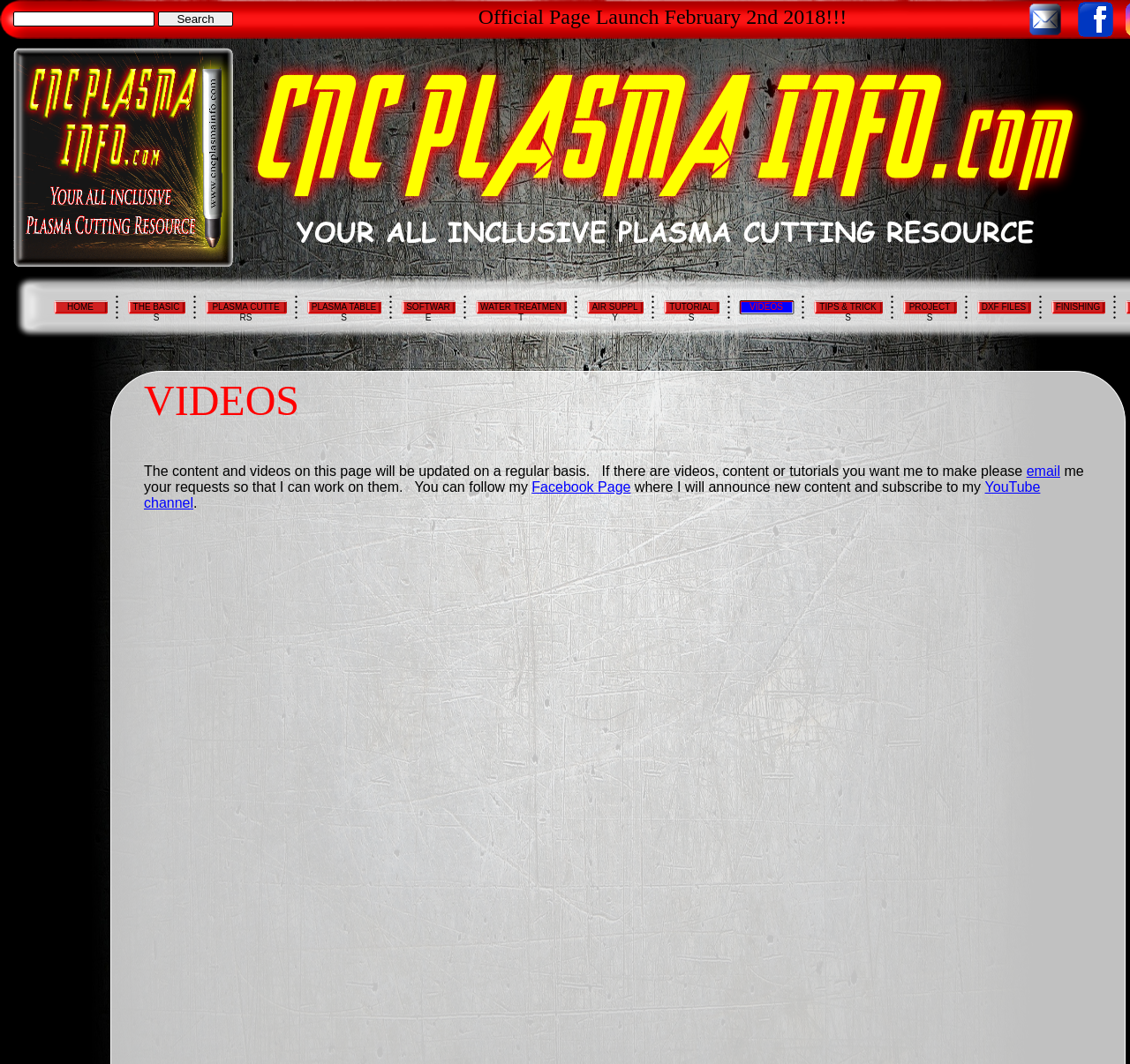Please predict the bounding box coordinates (top-left x, top-left y, bottom-right x, bottom-right y) for the UI element in the screenshot that fits the description: value="Search"

[0.14, 0.011, 0.206, 0.025]